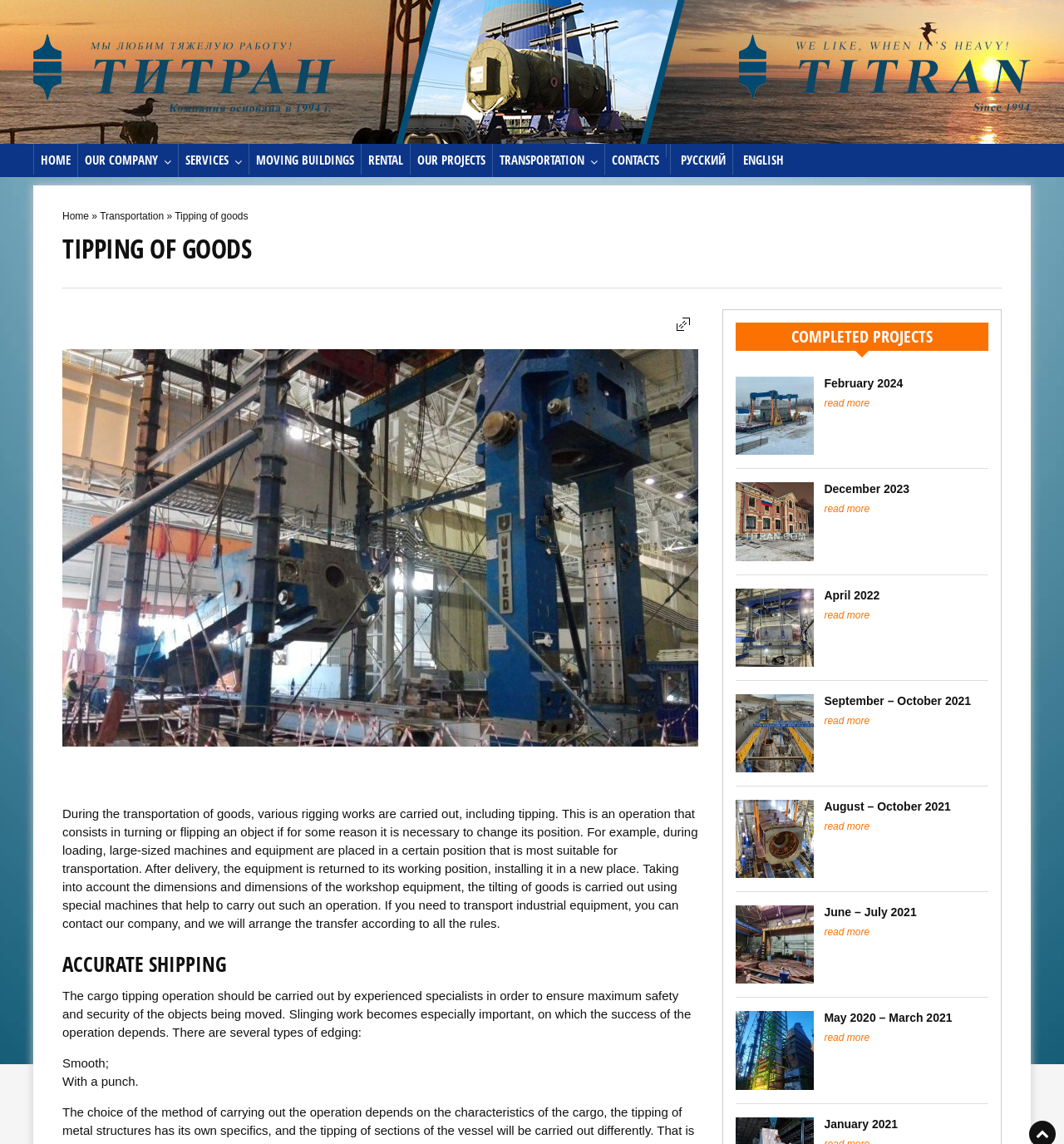Determine the main heading of the webpage and generate its text.

TIPPING OF GOODS